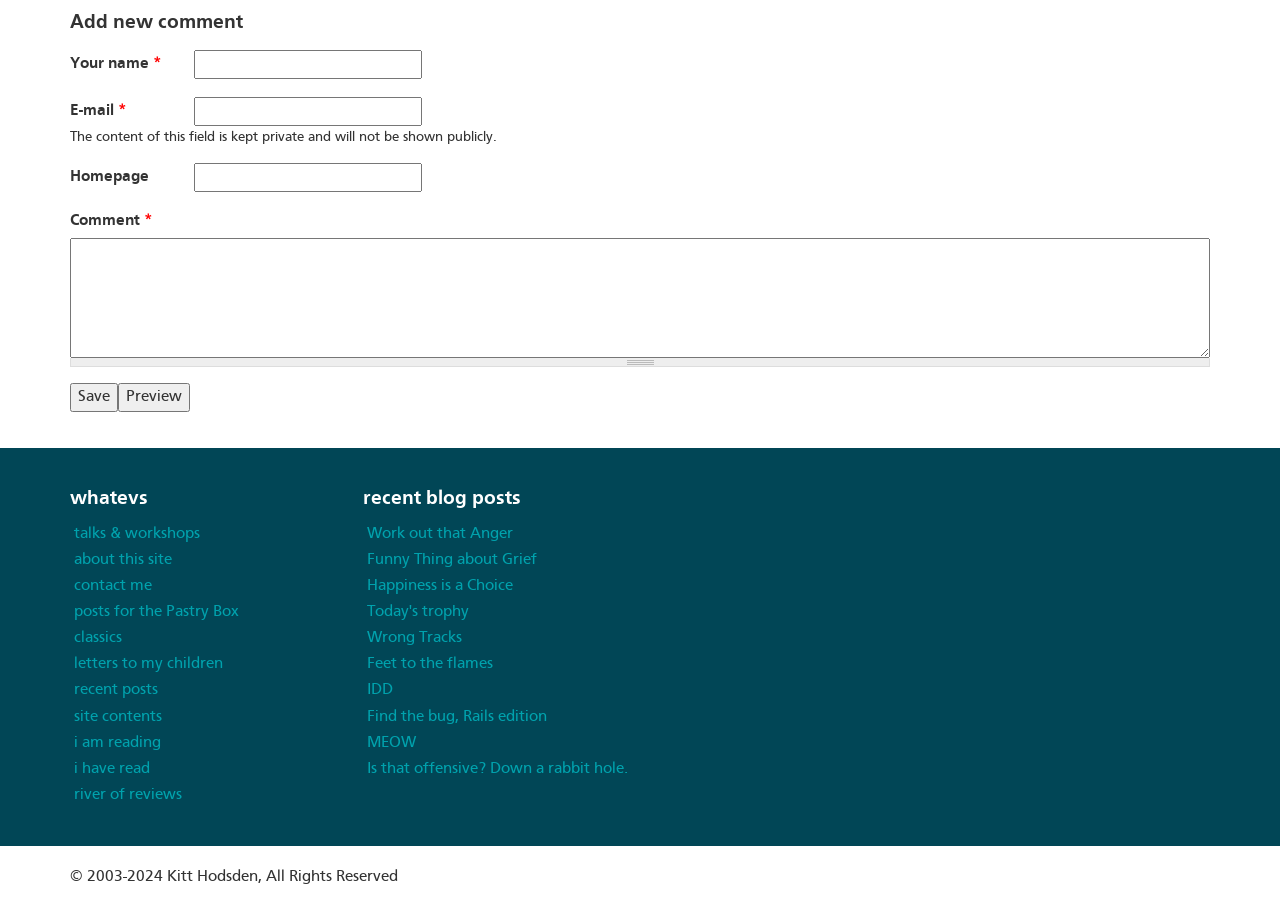Pinpoint the bounding box coordinates of the element you need to click to execute the following instruction: "Visit the 'talks & workshops' page". The bounding box should be represented by four float numbers between 0 and 1, in the format [left, top, right, bottom].

[0.058, 0.579, 0.156, 0.597]